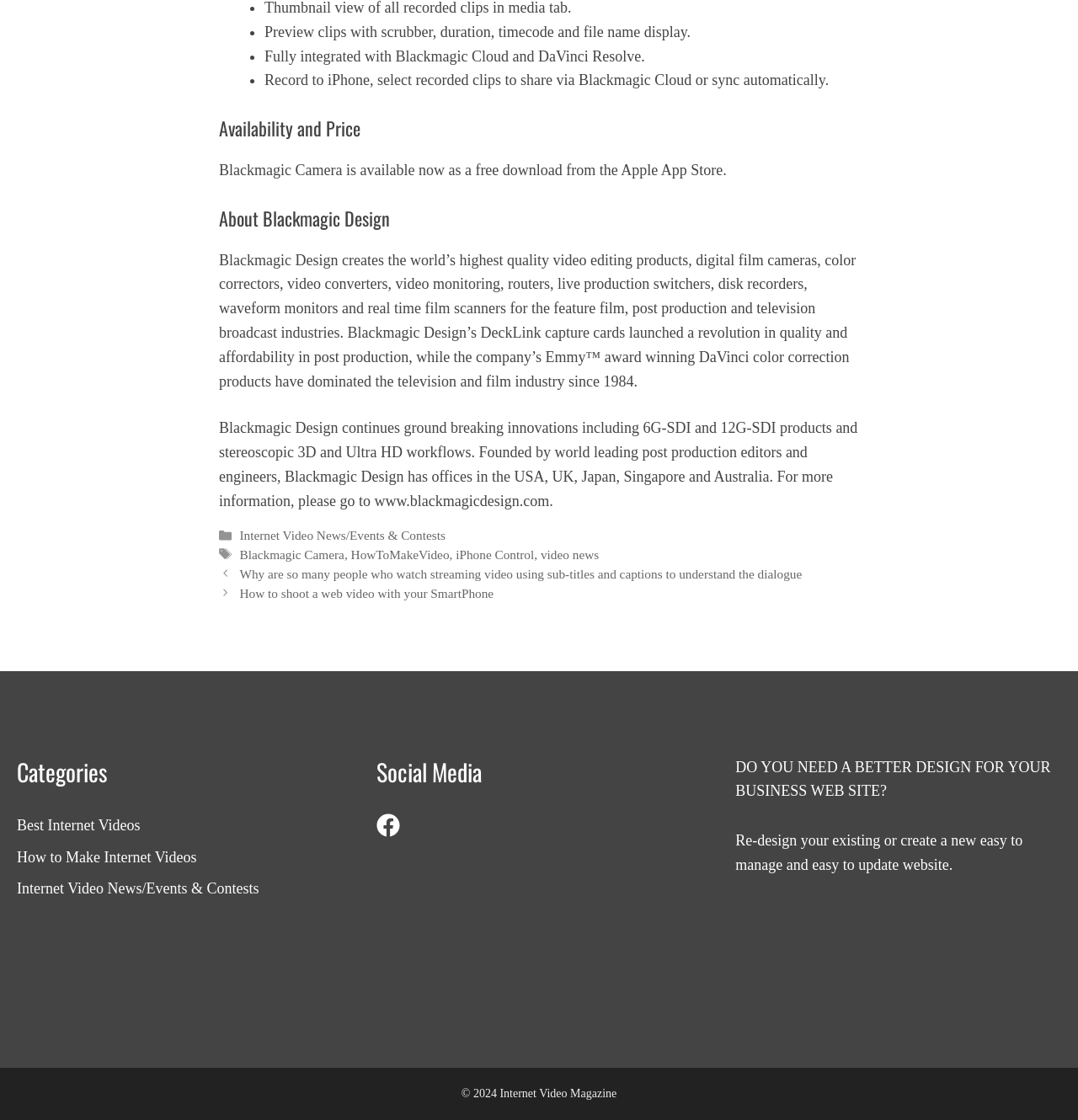Pinpoint the bounding box coordinates of the clickable element needed to complete the instruction: "Click on 'Internet Video News/Events & Contests'". The coordinates should be provided as four float numbers between 0 and 1: [left, top, right, bottom].

[0.222, 0.471, 0.413, 0.484]